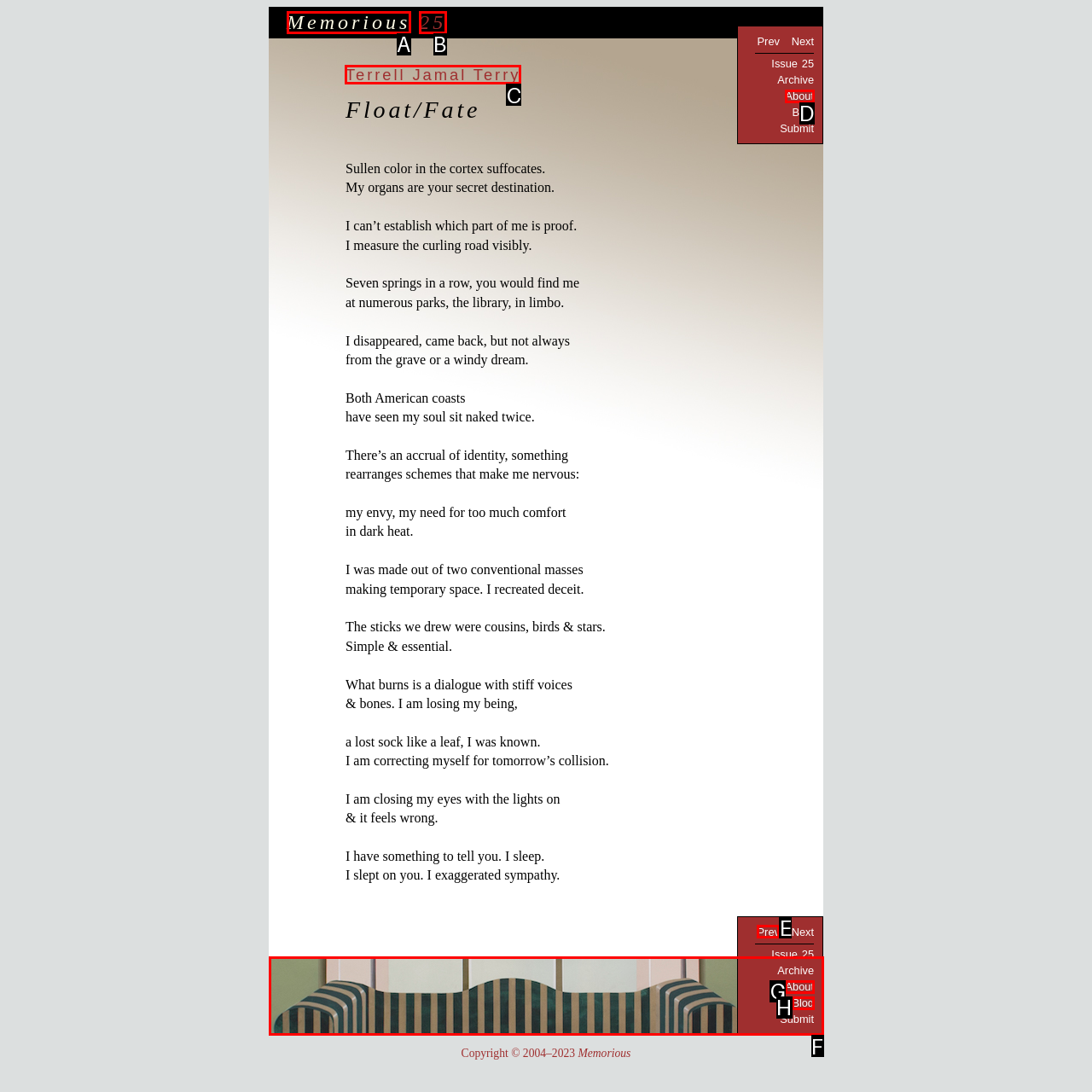Tell me which one HTML element I should click to complete the following task: view Terrell Jamal Terry's profile Answer with the option's letter from the given choices directly.

C